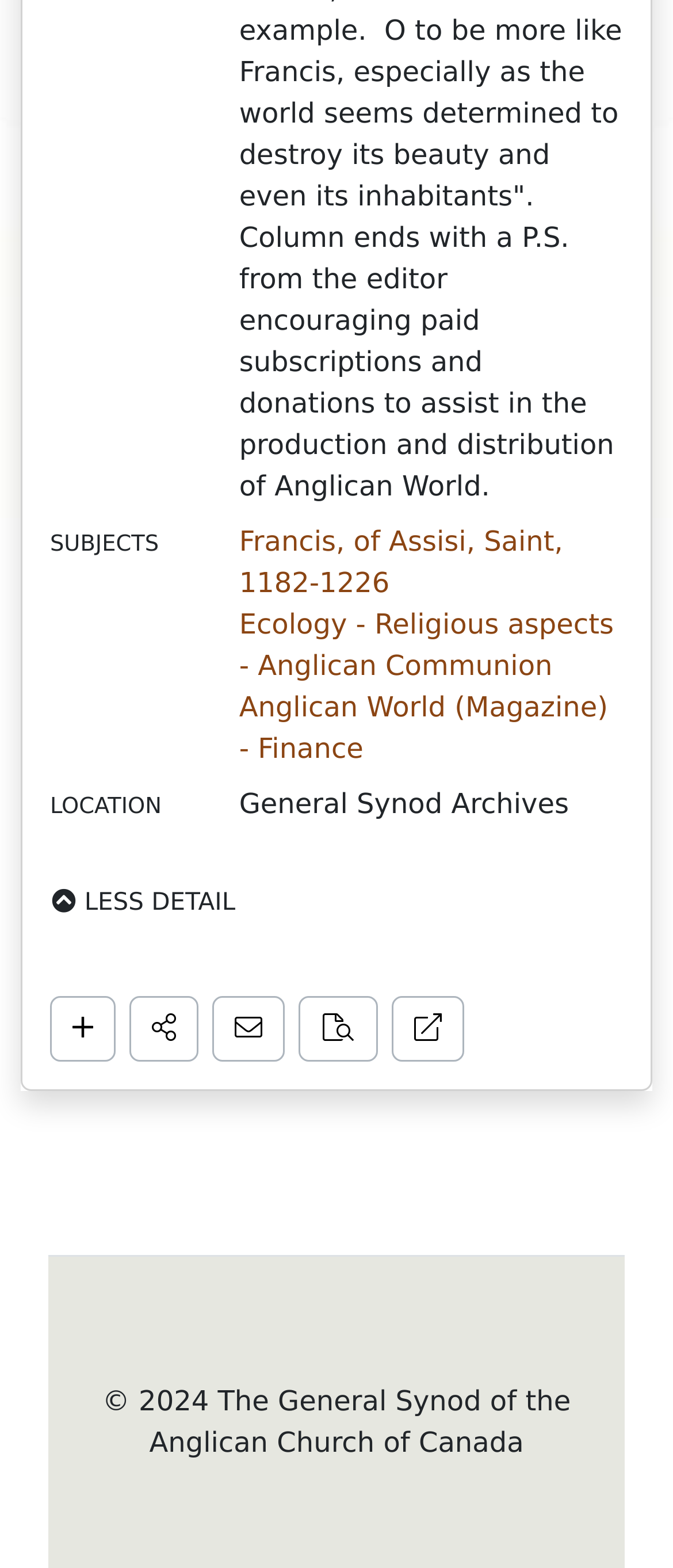Please use the details from the image to answer the following question comprehensively:
How many links are there in the first description list?

I counted the number of links in the first description list by looking at the child elements of the DescriptionList element with ID 88. I found three link elements with IDs 167, 168, and 169.